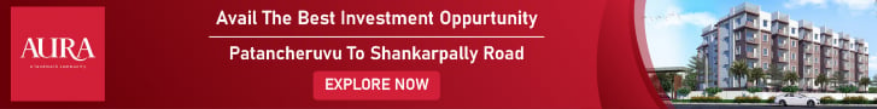What action is encouraged by the call-to-action button?
Answer the question based on the image using a single word or a brief phrase.

EXPLORE NOW